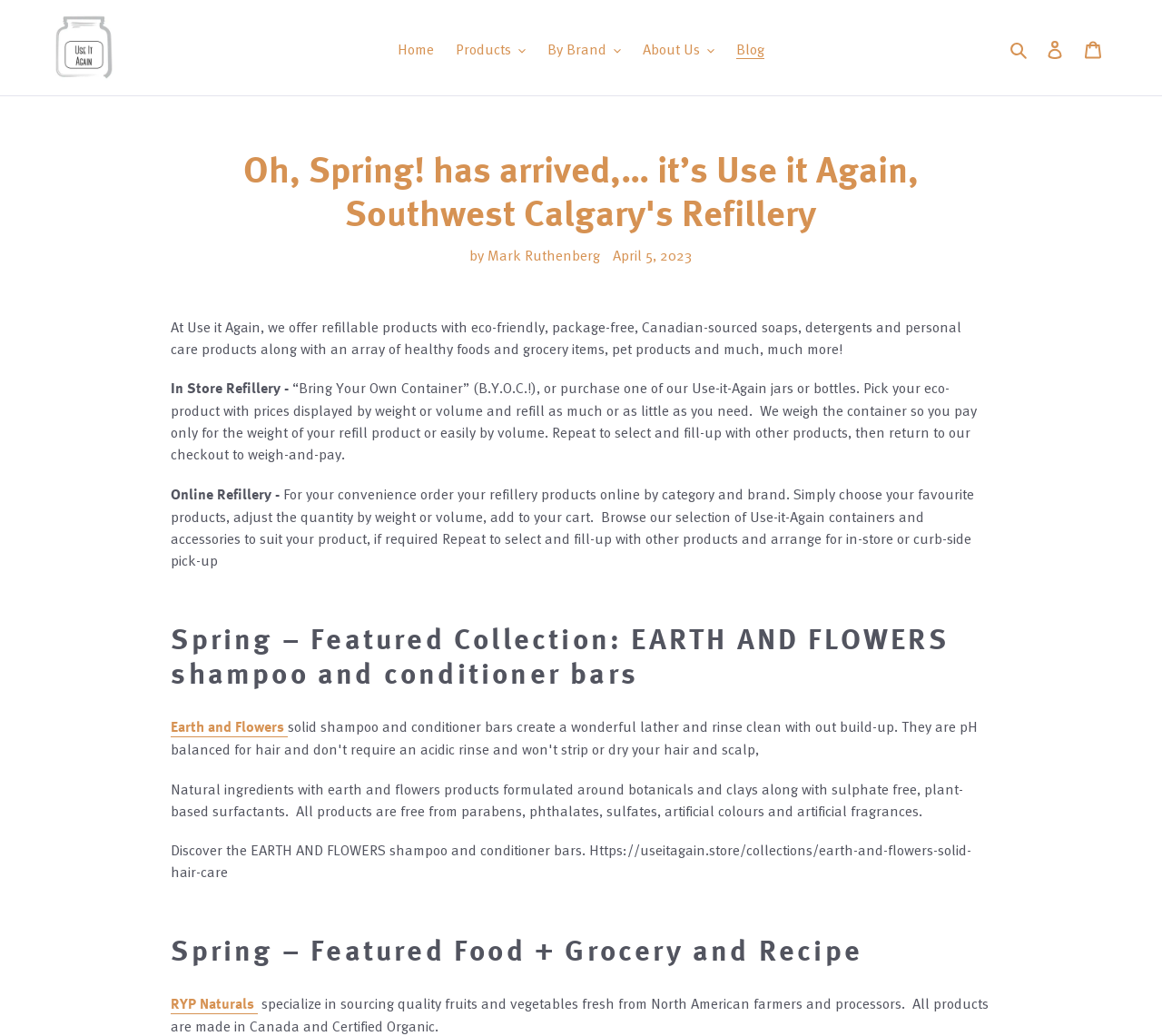Could you find the bounding box coordinates of the clickable area to complete this instruction: "Share via Facebook"?

None